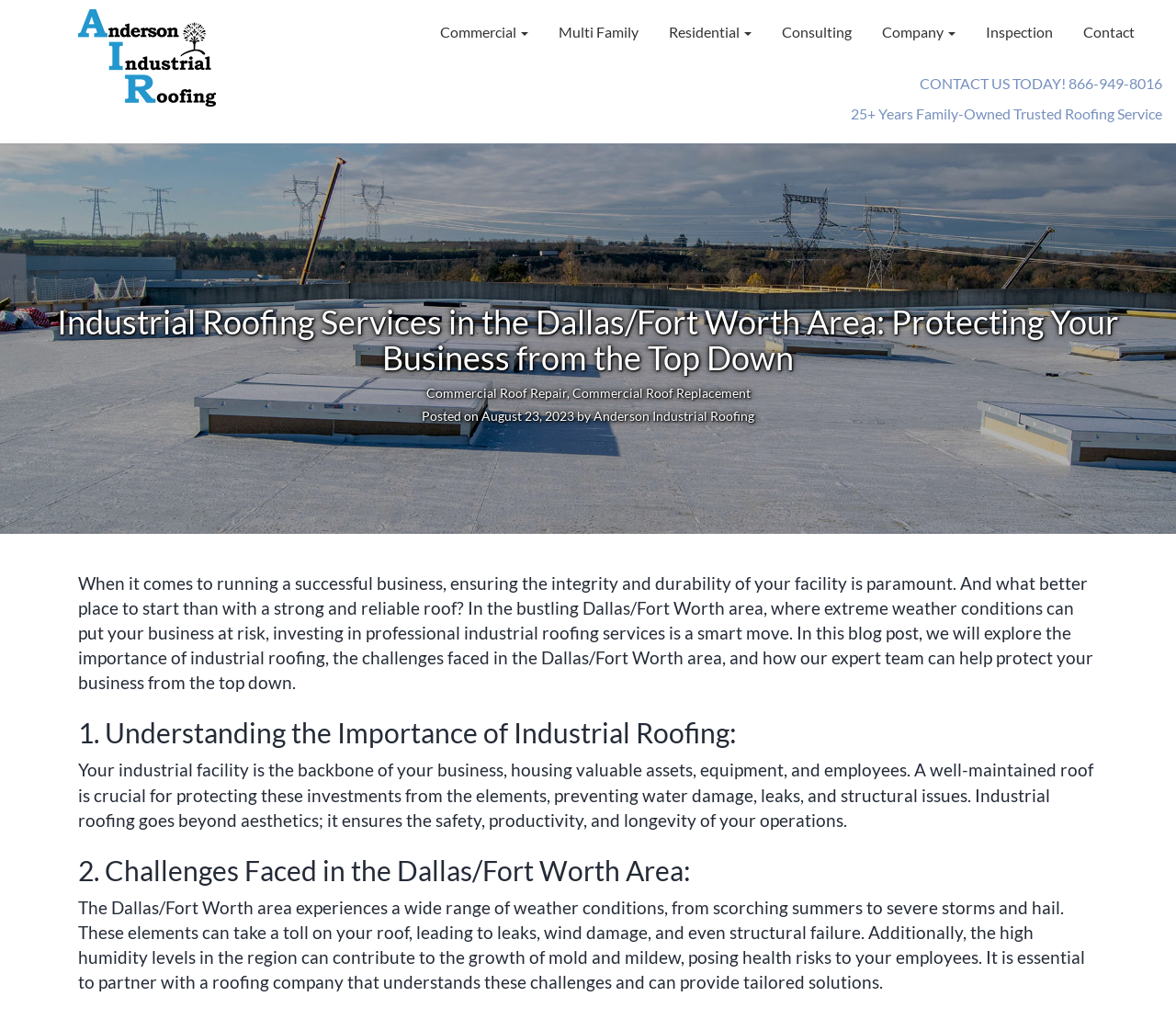Find the bounding box coordinates of the clickable area required to complete the following action: "Click on the 'Contact' link".

[0.909, 0.009, 0.977, 0.054]